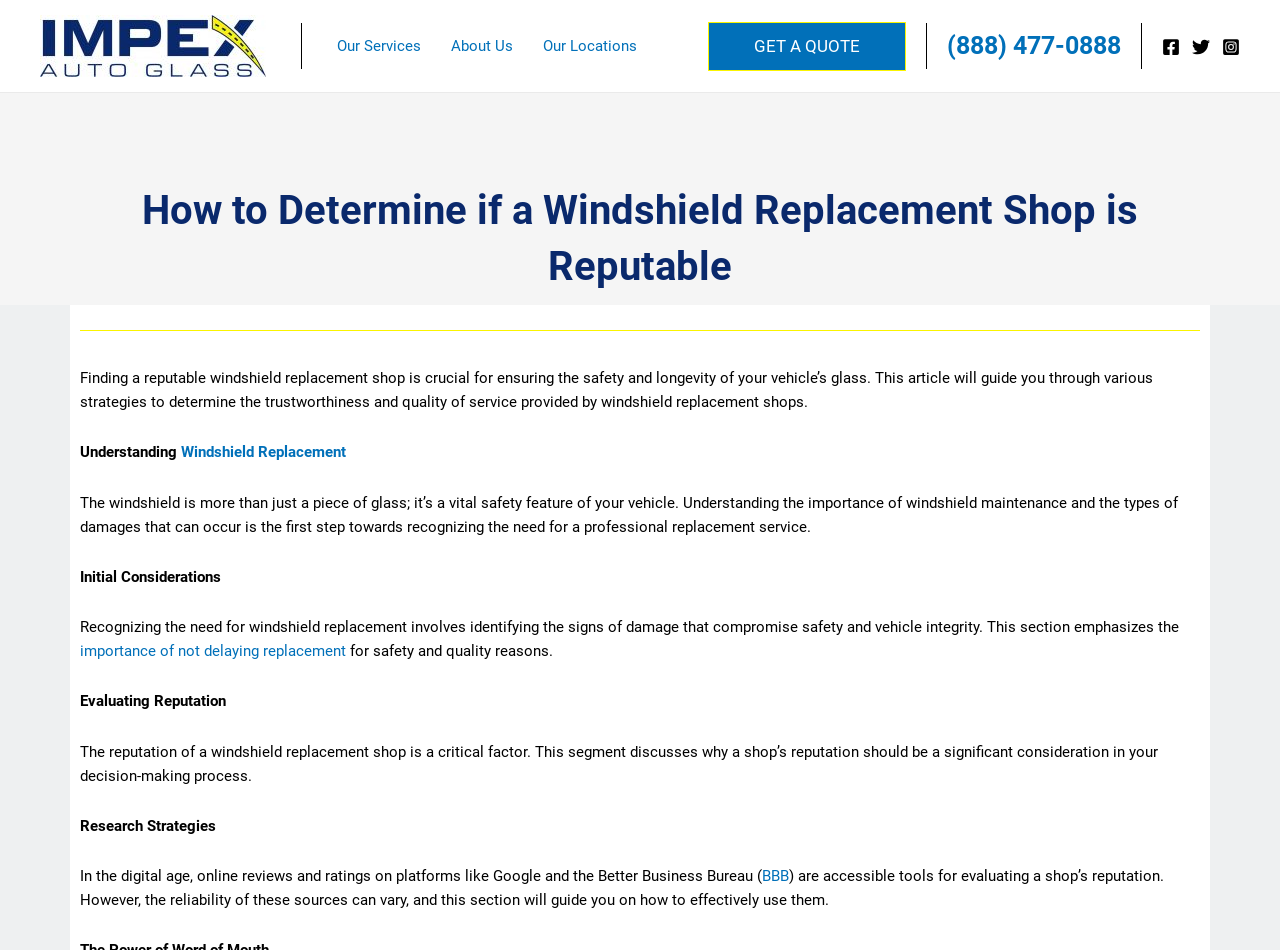Refer to the screenshot and answer the following question in detail:
What is the organization mentioned in the article?

I found the answer by reading the link element with the text 'BBB' which is located in the middle of the webpage, and it is mentioned as a platform for evaluating a shop's reputation.